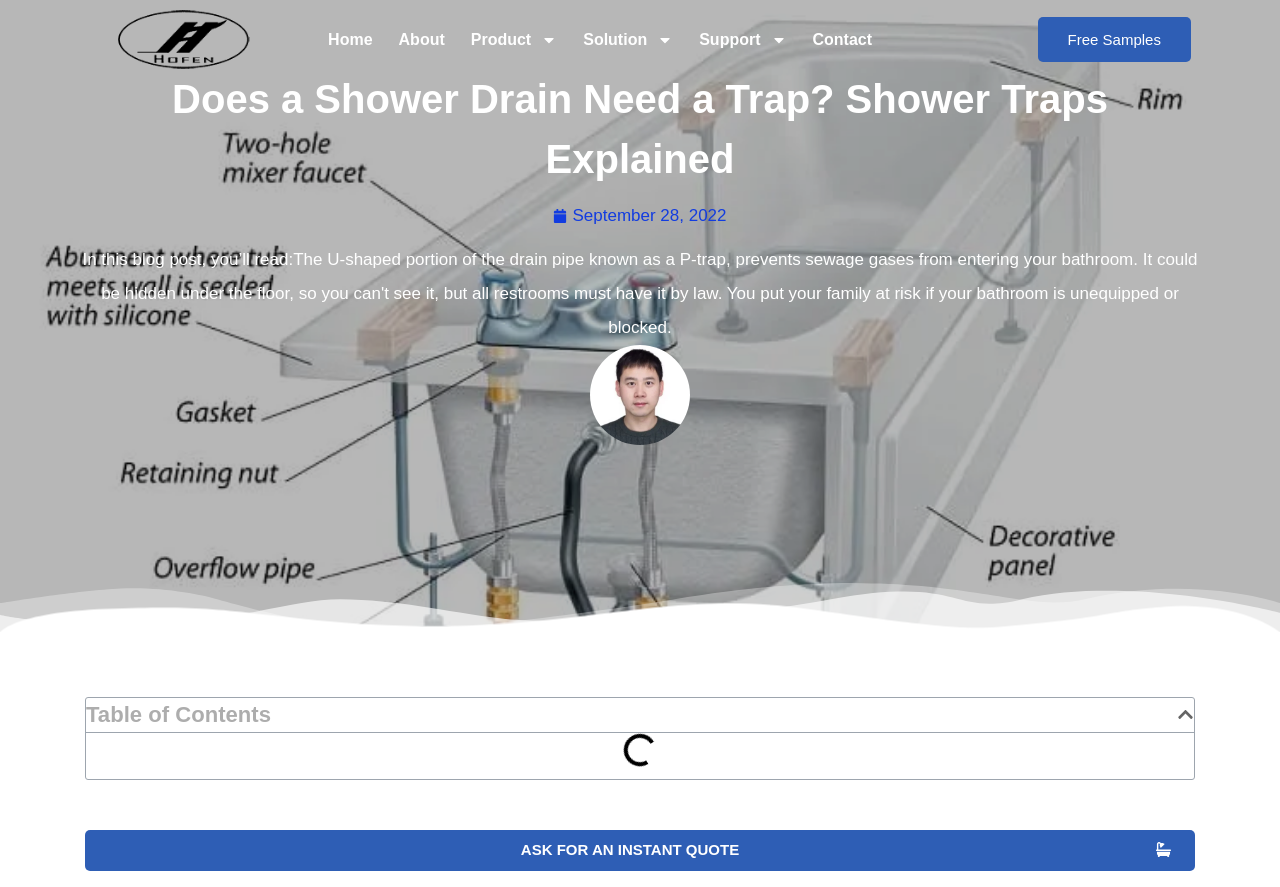Respond with a single word or short phrase to the following question: 
What is the date of the article?

September 28, 2022